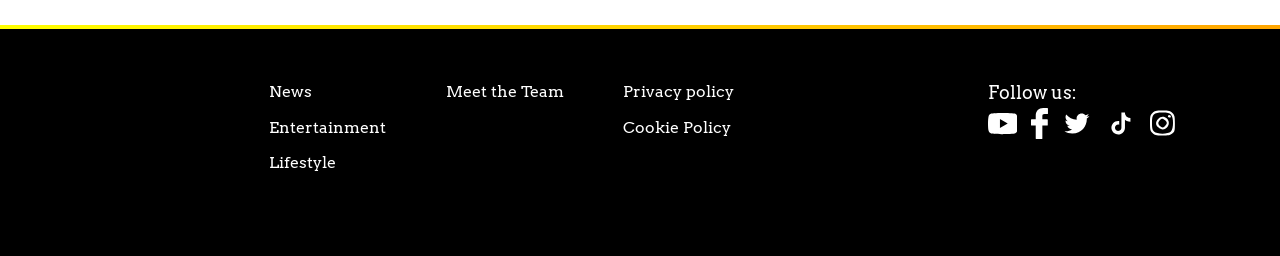Using the image as a reference, answer the following question in as much detail as possible:
What is below the 'Meet the Team' link?

By analyzing the vertical positions of the elements, I found that the 'Privacy policy' link is below the 'Meet the Team' link in the footer section.